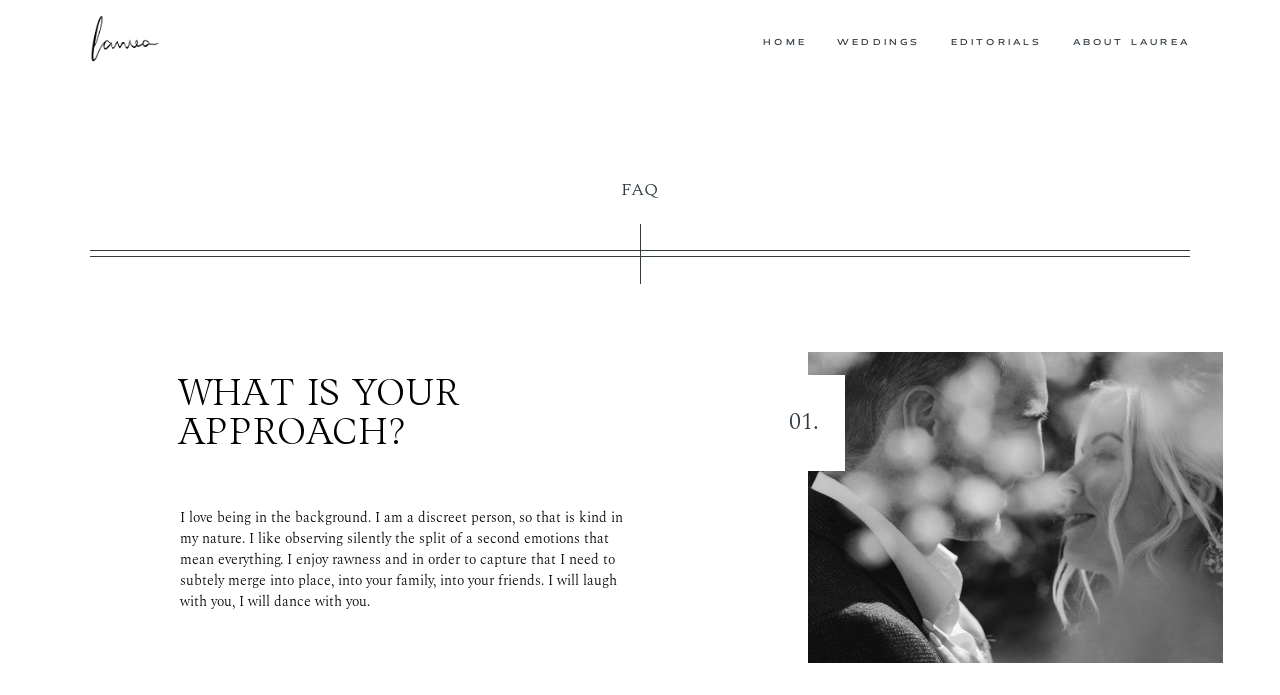Create a detailed description of the webpage's content and layout.

The webpage is about Laurea Weddings, a wedding photography and videography service. At the top, there is a header section with the logo of Laurea Weddings, which is an image, and a navigation menu with links to different sections of the website, including HOME, WEDDINGS, EDITORIALS, and ABOUT LAUREA. Below the header, there is a menu bar with a horizontal orientation, containing menu items such as FAQ, KIND WORDS, PACKAGES AND PRICING, and more.

The main content of the page is divided into sections, with headings and paragraphs of text. The first section has a heading "FAQ" and a large image of a wedding venue, Casa Felix Sitges, taking up most of the width of the page. Below the image, there is a heading "WHAT IS YOUR APPROACH?" followed by a paragraph of text that describes the photographer's approach to capturing raw and emotional moments during weddings. The text is written in a personal and conversational tone, with the photographer describing their discreet and observant nature.